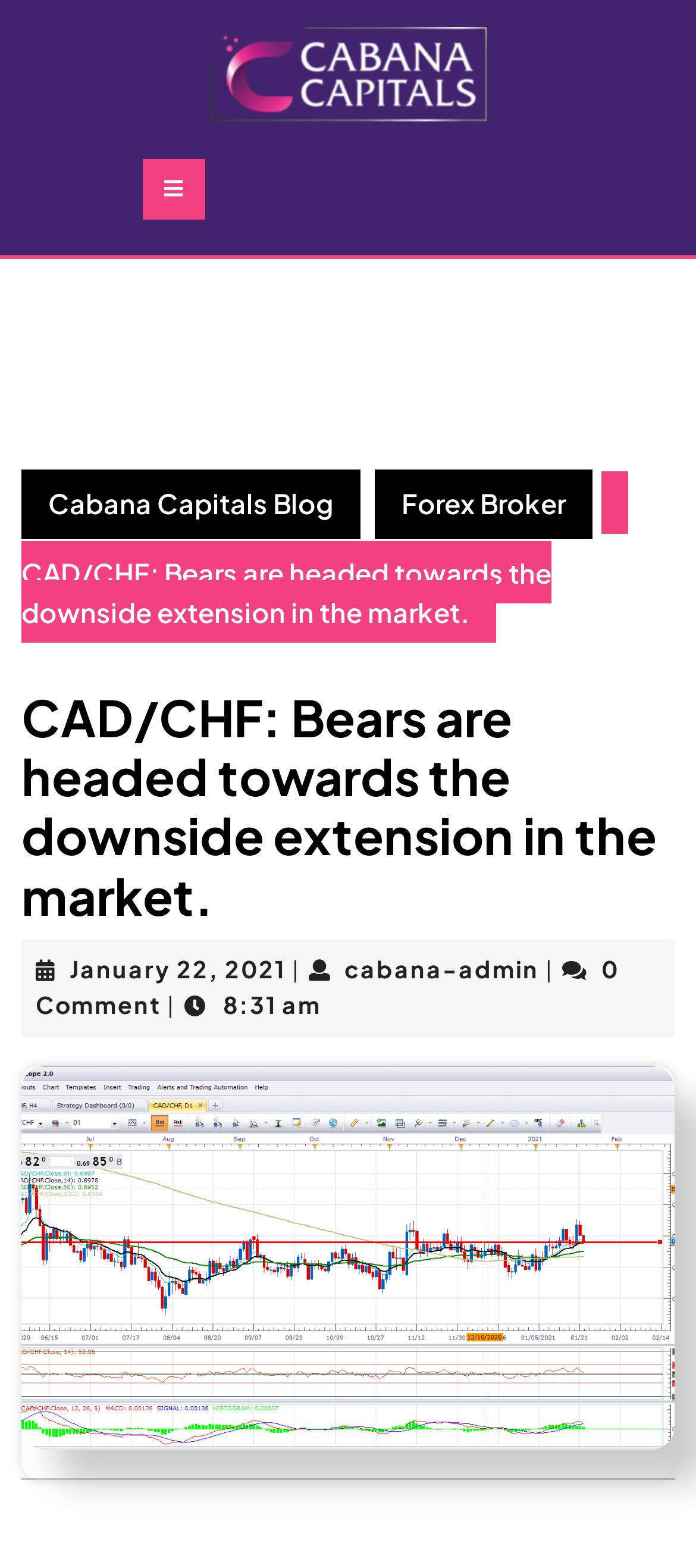Provide your answer in one word or a succinct phrase for the question: 
What is the time of the post?

8:31 am